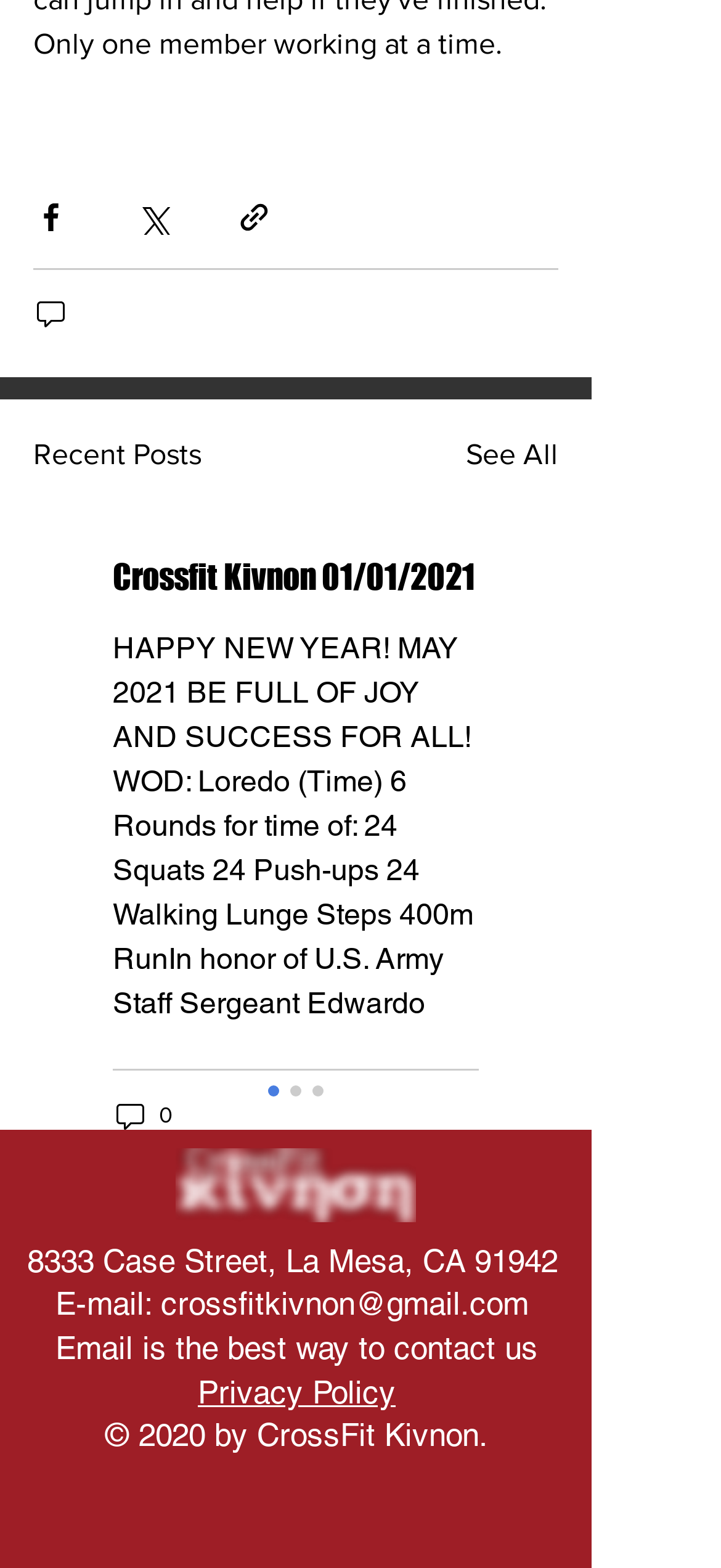Can you give a detailed response to the following question using the information from the image? How many comments does the post 'Crossfit Kivnon 01/01/2021' have?

I found the number of comments by looking at the link element with the bounding box coordinates [0.156, 0.7, 0.244, 0.723], which contains the text '0 comments'.